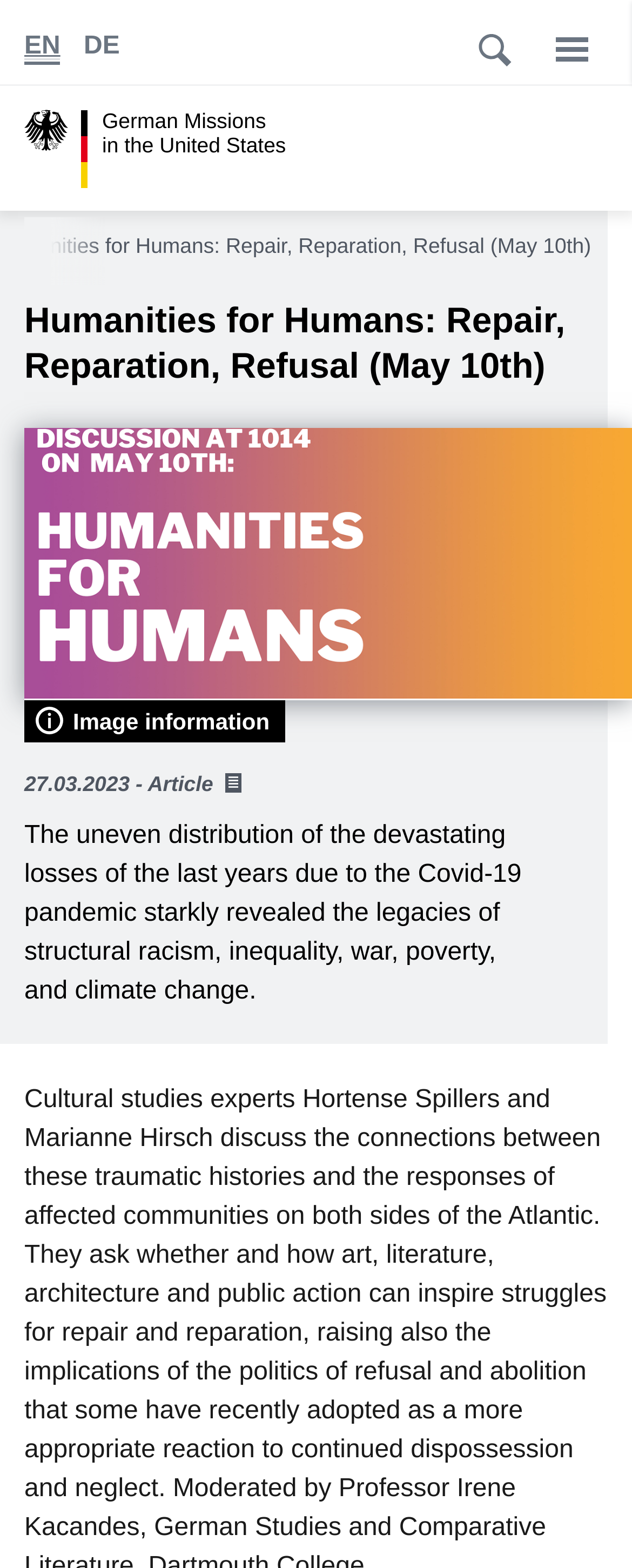What is the purpose of the button 'Image information'?
Give a comprehensive and detailed explanation for the question.

The purpose of the button 'Image information' is to provide information about the image 'Humanities for Humans: Repair, Reparation, Refusal' because it is placed below the image and its text suggests that it will provide more information about the image.